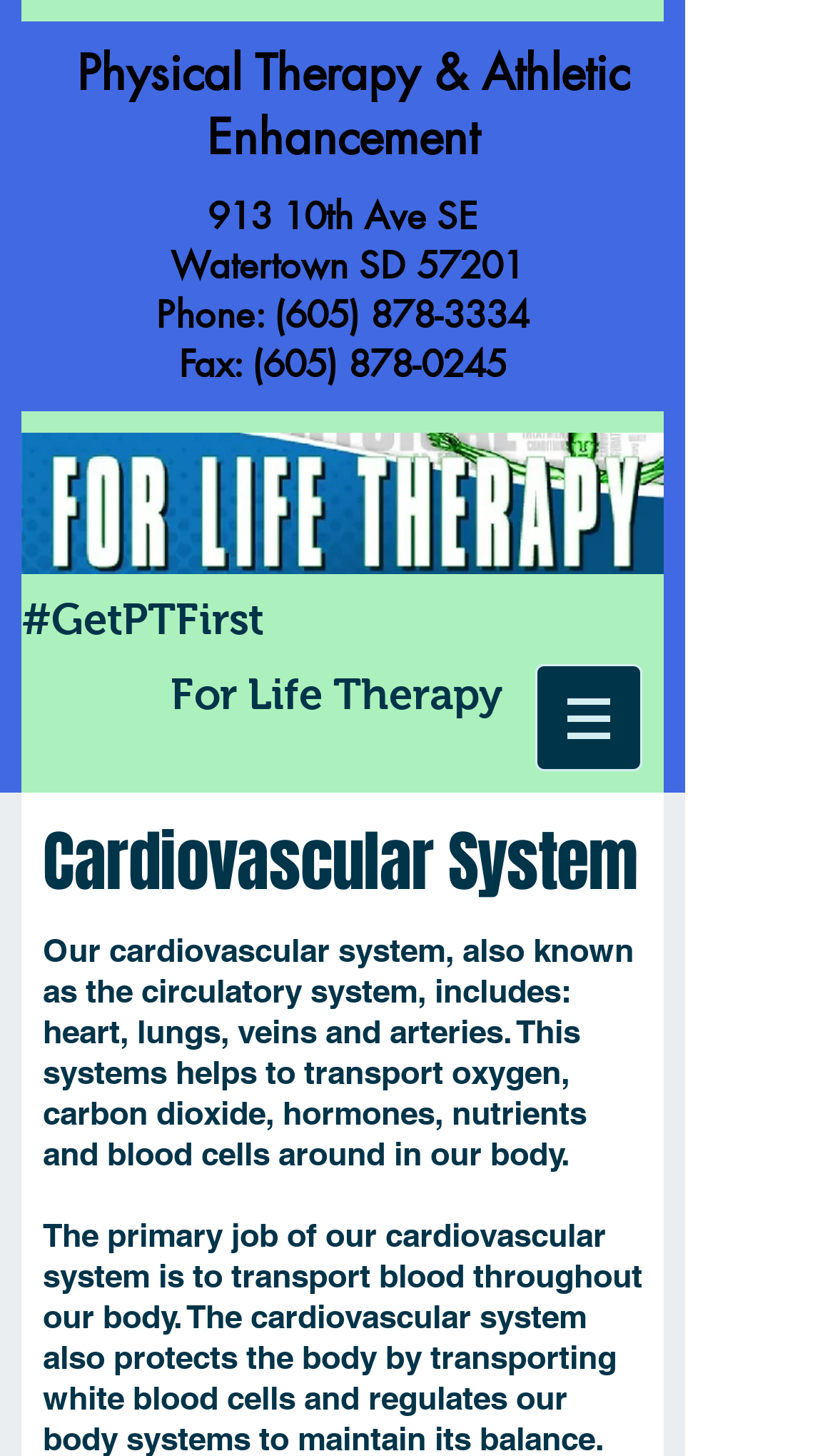What is the phone number of the physical therapy location?
Based on the visual details in the image, please answer the question thoroughly.

I found the phone number by looking at the link element with ID 265, which contains the phone number in the OCR text.